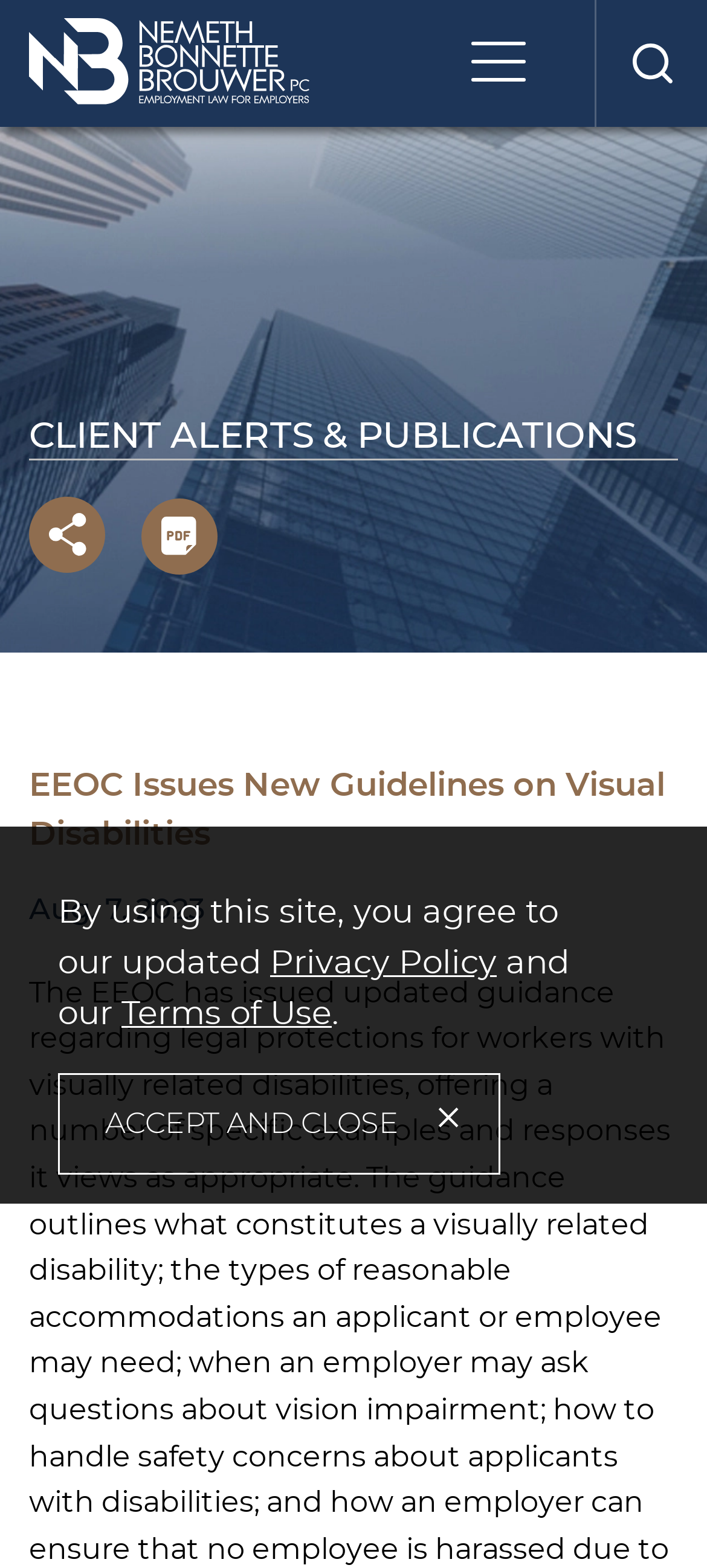What is the name of the law firm?
Examine the image and provide an in-depth answer to the question.

I found the name of the law firm by looking at the top-left corner of the webpage, where there is a link and an image with the same text 'Nemeth Bonnette Brouwer PC'.